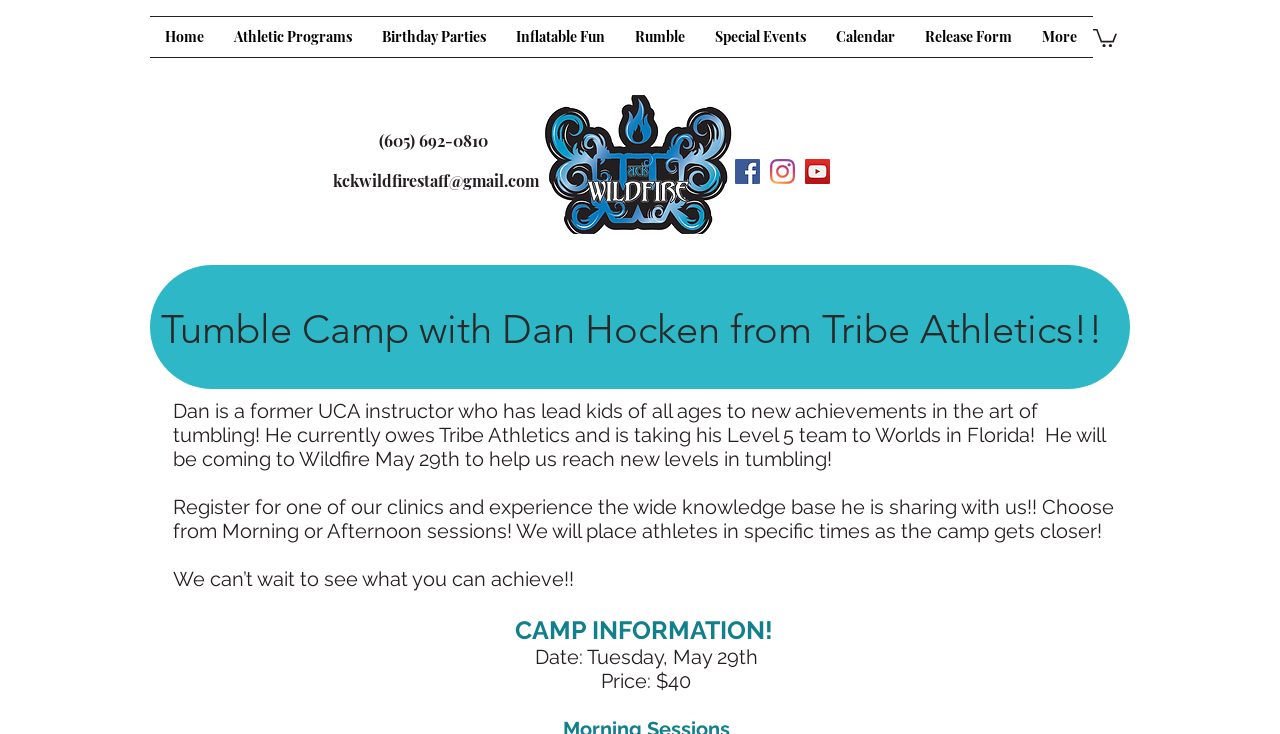Extract the bounding box of the UI element described as: "kckwildfirestaff@gmail.com".

[0.26, 0.232, 0.421, 0.26]